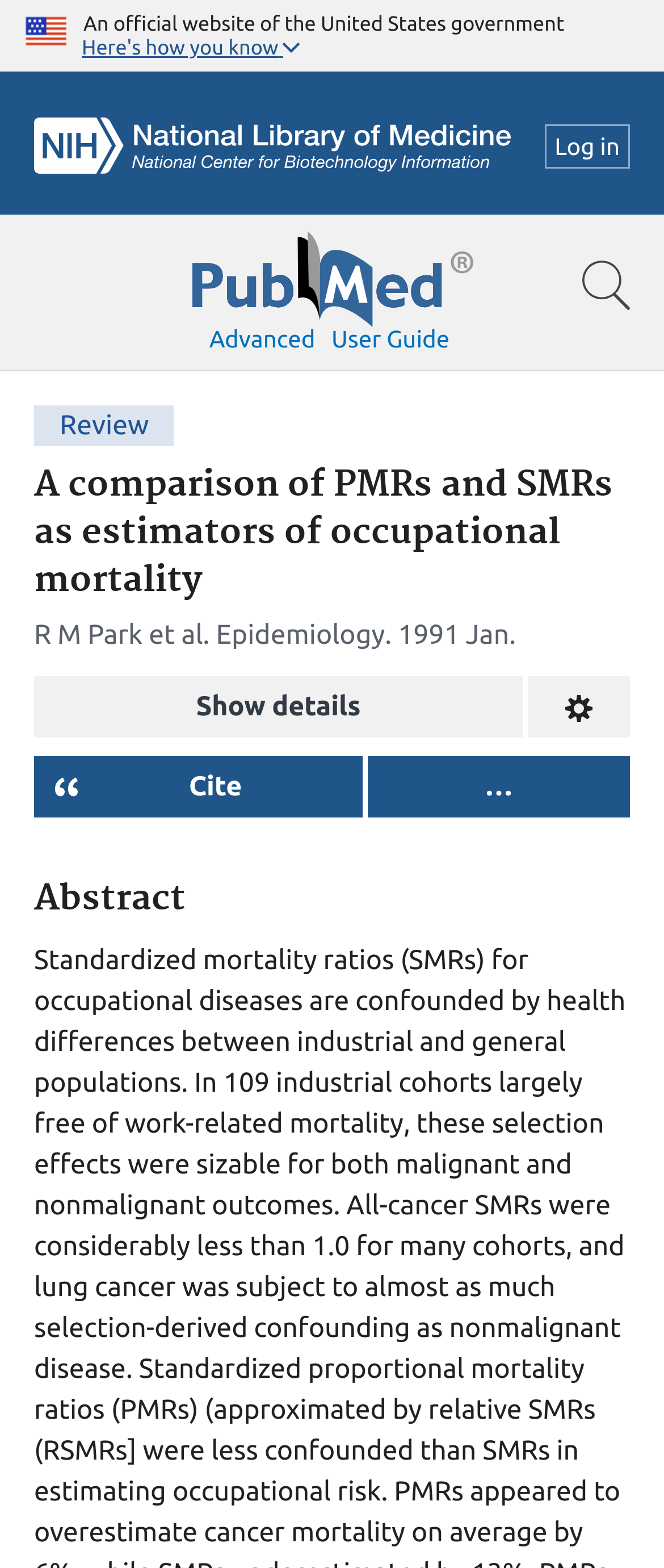Generate a thorough description of the webpage.

This webpage appears to be a research article page on the PubMed website. At the top left corner, there is a U.S. flag image, accompanied by a text stating "An official website of the United States government". Next to it, there is a button labeled "Here's how you know" and an NCBI logo. On the top right corner, there is a log-in link.

Below the top section, there is a search bar that spans the entire width of the page. Above the search bar, there are several links, including "Pubmed Logo", "Show search bar", "Advanced", and "User guide". The "Pubmed Logo" link contains an image of the PubMed logo.

The main content of the page is divided into sections. The first section has a heading that reads "A comparison of PMRs and SMRs as estimators of occupational mortality", which is the title of the research article. Below the title, there are several lines of text, including the authors' names, the journal name "Epidemiology", and the publication date "1991 Jan".

There are several buttons and links in this section, including "Show details", "Change format", "Cite", and an ellipsis button that likely contains more options. The "Abstract" section is located below this section, but its content is not provided in the accessibility tree.

Throughout the page, there are several images, including the U.S. flag, NIH NLM logo, and PubMed logo. The layout of the page is organized, with clear headings and concise text, making it easy to navigate and read.